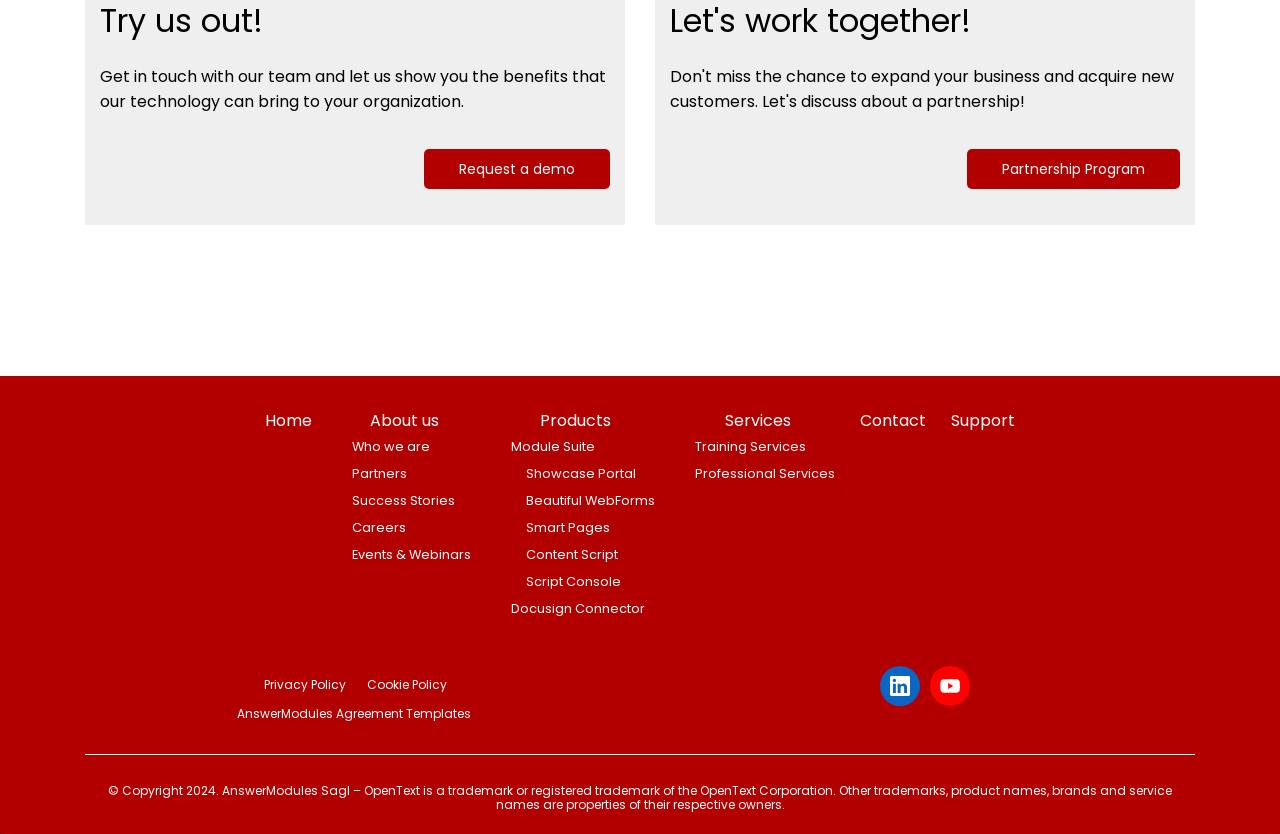What social media platforms is the company present on?
Please look at the screenshot and answer in one word or a short phrase.

LinkedIn, YouTube